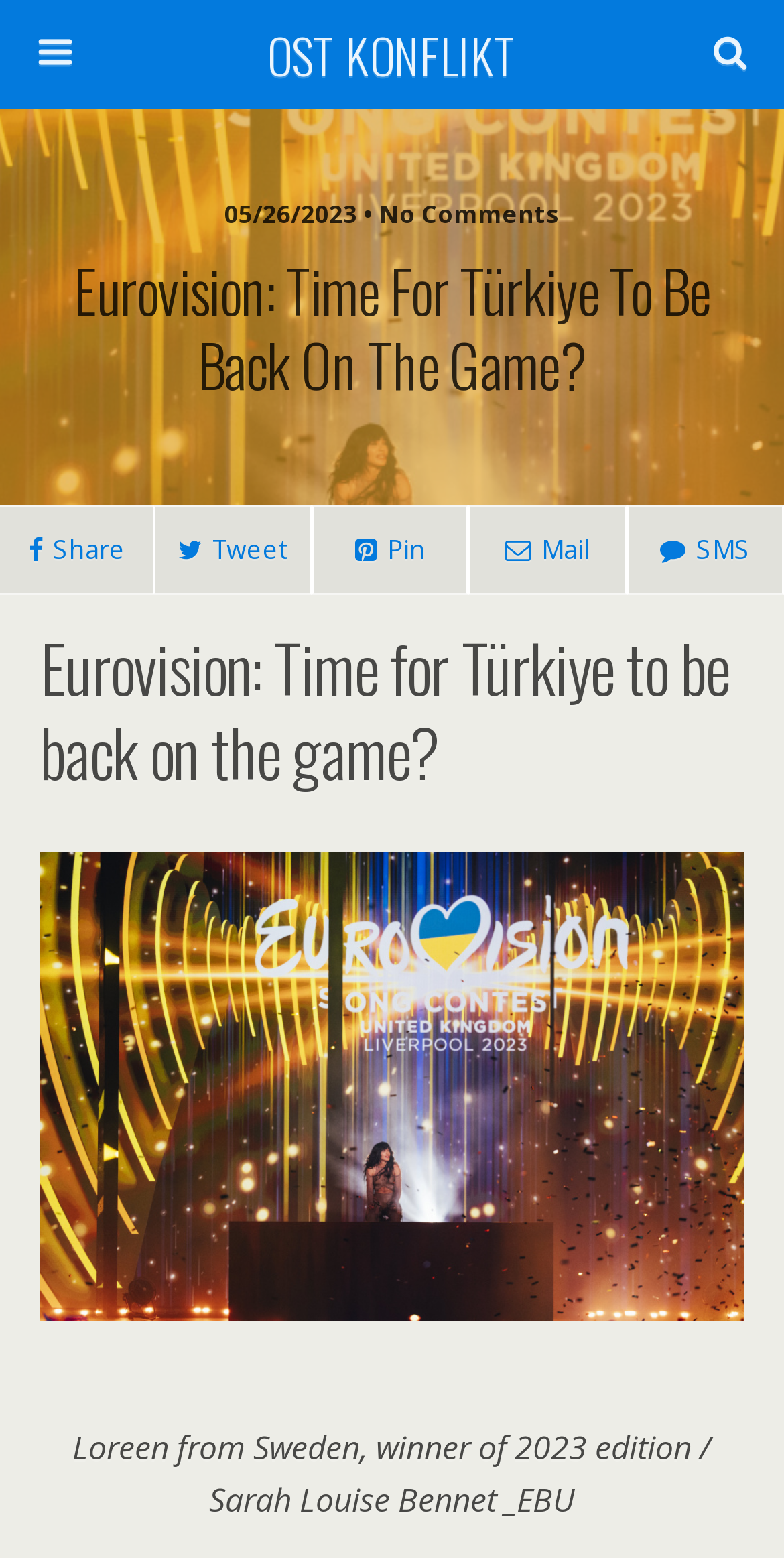Please determine the headline of the webpage and provide its content.

Eurovision: Time For Türkiye To Be Back On The Game?